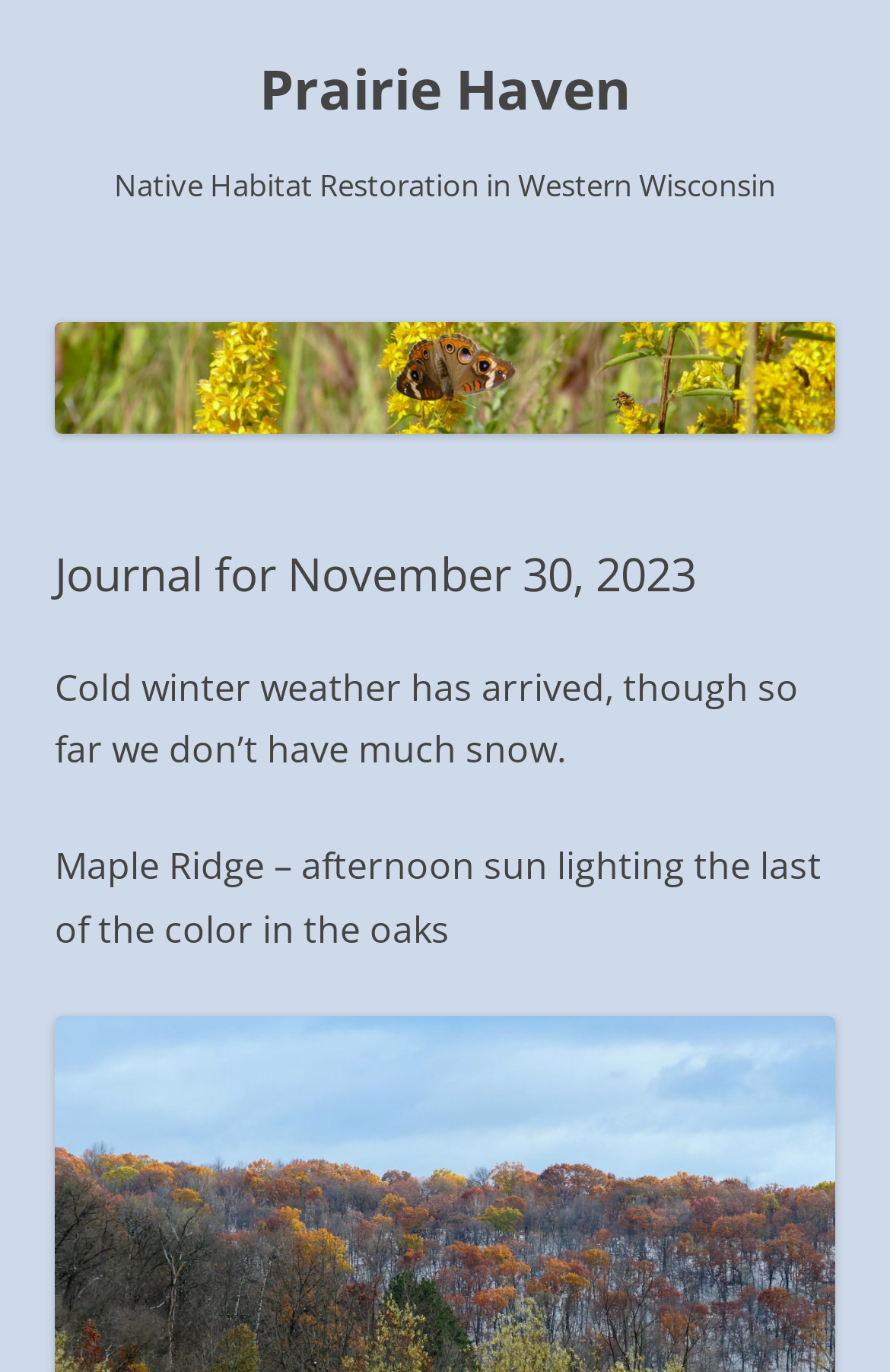Provide the bounding box coordinates for the specified HTML element described in this description: "Neve". The coordinates should be four float numbers ranging from 0 to 1, in the format [left, top, right, bottom].

None